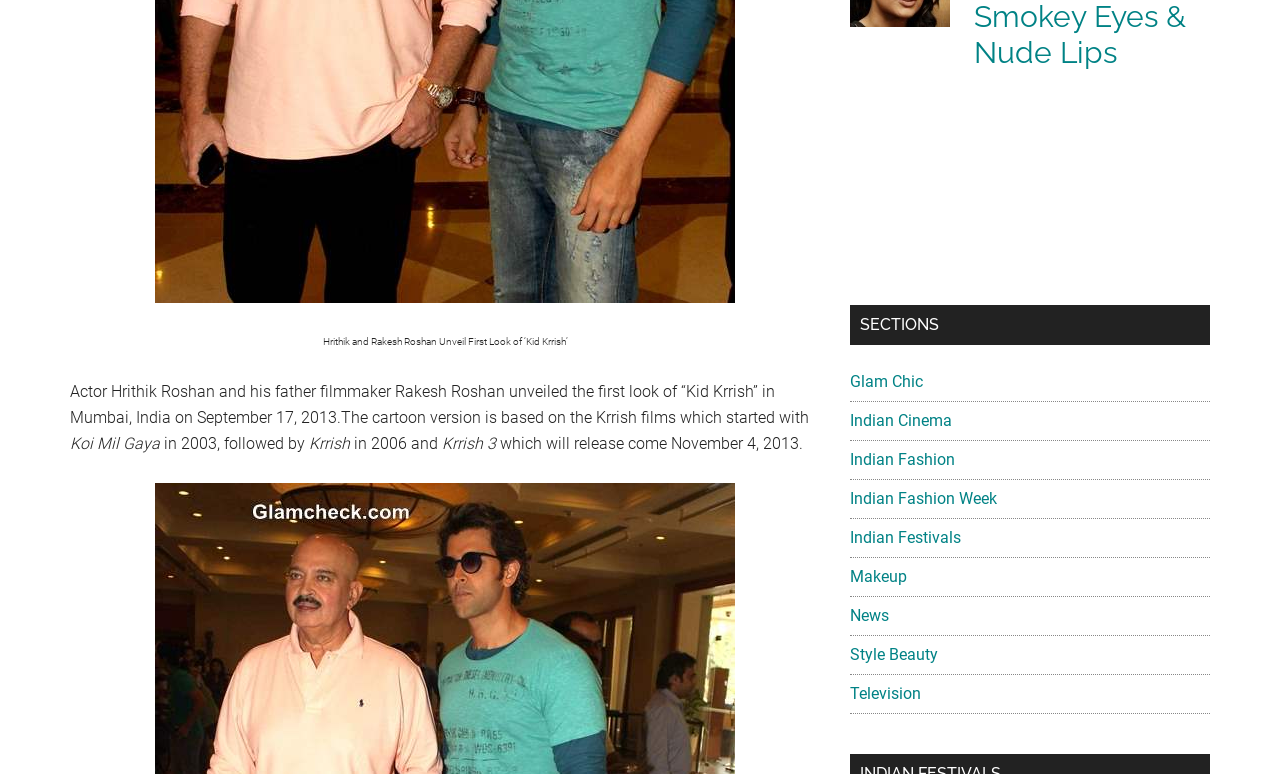Find the bounding box of the element with the following description: "Indian Cinema". The coordinates must be four float numbers between 0 and 1, formatted as [left, top, right, bottom].

[0.664, 0.531, 0.744, 0.555]